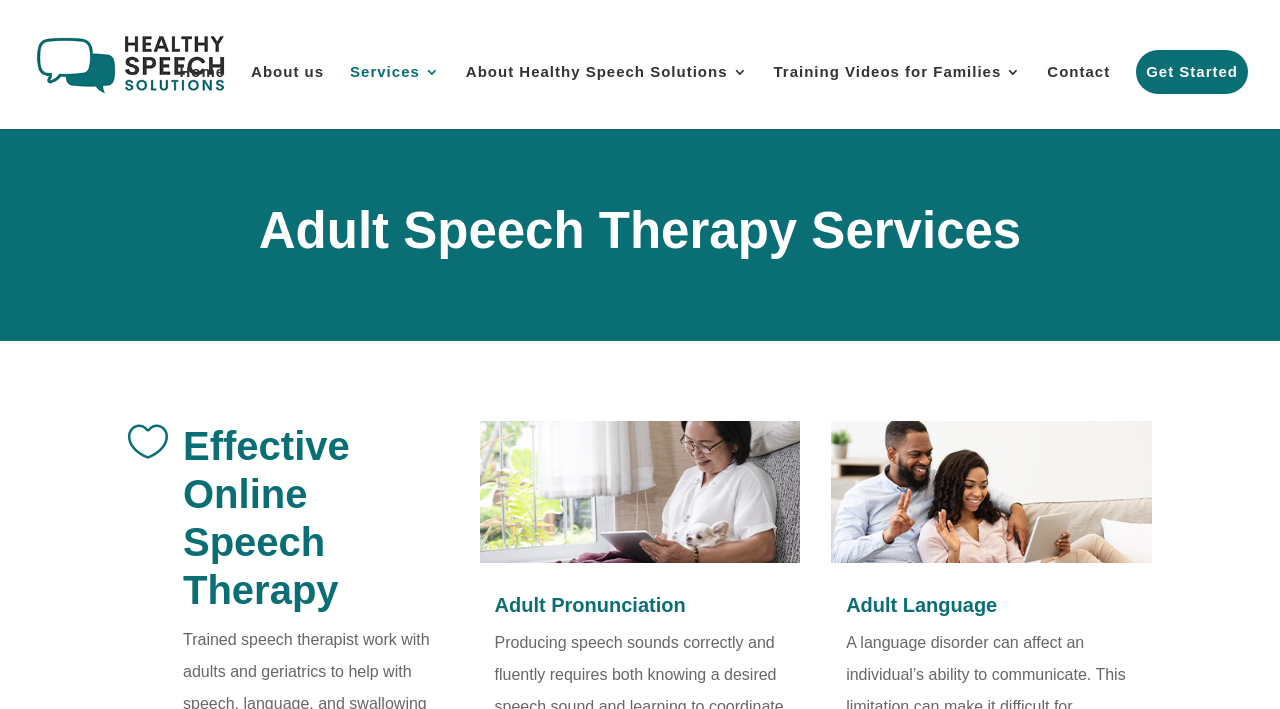Given the description "About GeoWiki", provide the bounding box coordinates of the corresponding UI element.

None